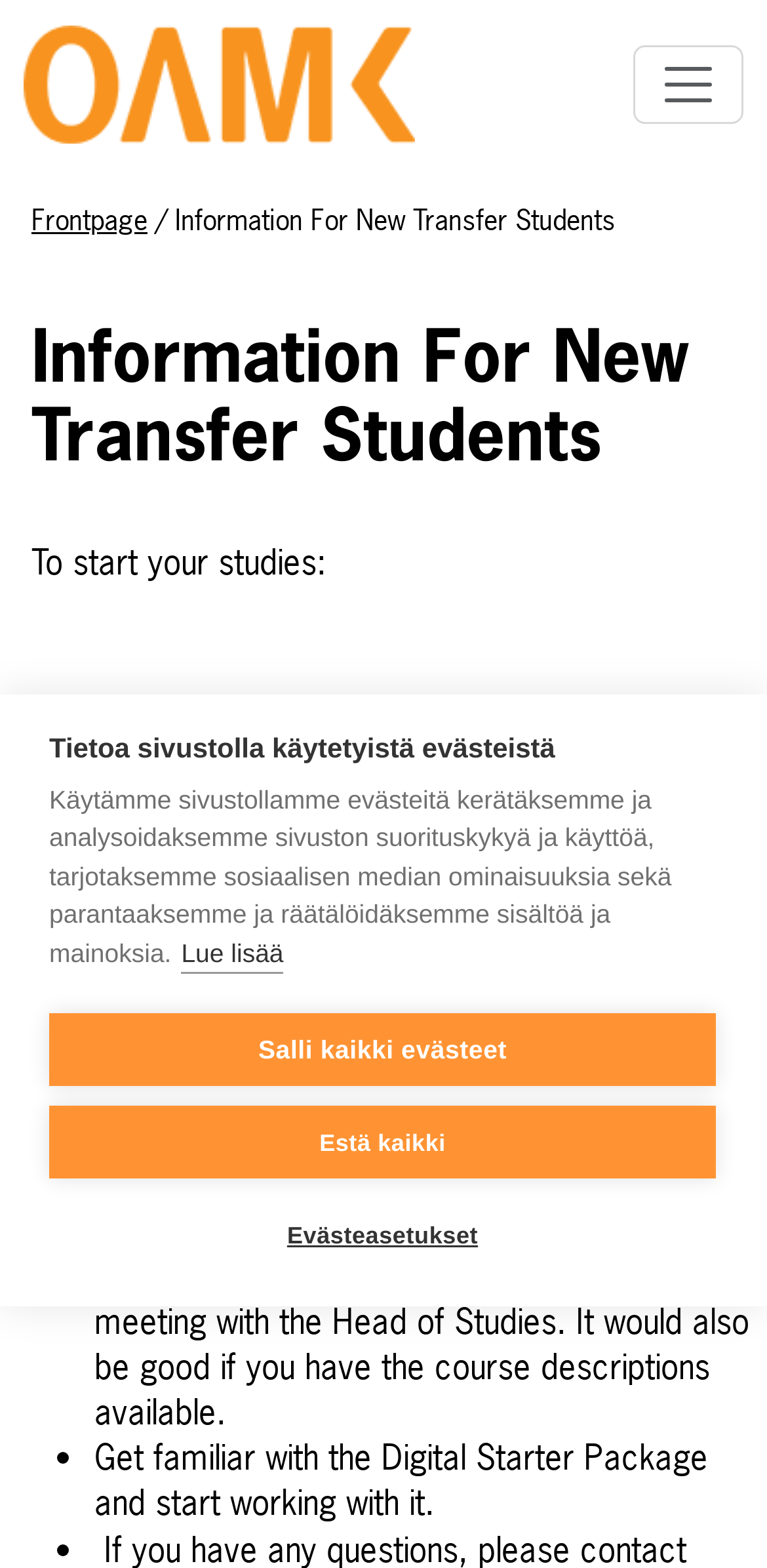Elaborate on the different components and information displayed on the webpage.

The webpage is about information for new transfer students. At the top, there is a dialog box that informs users about the use of cookies on the website, which can be closed by clicking on one of the three buttons: "Allow all cookies", "Block all", or "Cookie settings". Below this dialog box, there is a navigation menu on the top right corner, which can be opened by clicking on the "Open main menu" button.

The main content of the webpage is divided into sections. The first section has a heading "Information For New Transfer Students" and a subheading "To start your studies:". Below this, there is a list of tasks that new transfer students need to complete, marked with bullet points. The tasks include confirming their study place and enrolling for the academic year, getting their student username and password, scheduling a meeting with the Head of Studies, preparing a transcript of records, and getting familiar with the Digital Starter Package.

The list of tasks takes up most of the webpage, and the text is organized in a clear and concise manner, making it easy to read and follow. There are no images on the page, and the focus is on providing essential information to new transfer students.